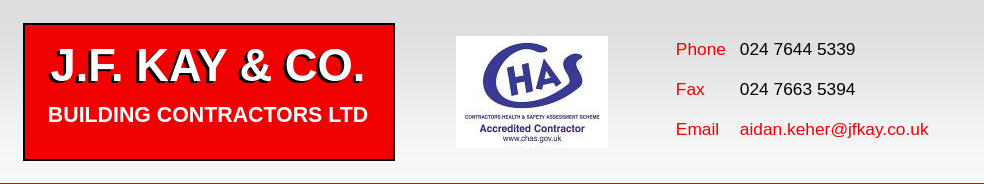Give a thorough explanation of the elements present in the image.

The image features the branded header for J.F. Kay & Co., a distinguished building contractor company, prominently displayed on a bright red background. The text "J.F. KAY & CO." is boldly highlighted, reinforcing the company name, while "BUILDING CONTRACTORS LTD" is shown in slightly smaller text beneath it. To the side, the image includes the CHAS (Contractors Health and Safety Assessment Scheme) logo, signifying the company’s commitment to safety and quality standards in their operations. Additionally, essential contact information is provided: a phone number (024 7644 5339), a fax number (024 7663 5394), and an email address (aidan.keher@jfkay.co.uk), facilitating easy communication for potential clients and partners. Overall, this image encapsulates the professional branding and accessibility of J.F. Kay & Co. within the construction industry.